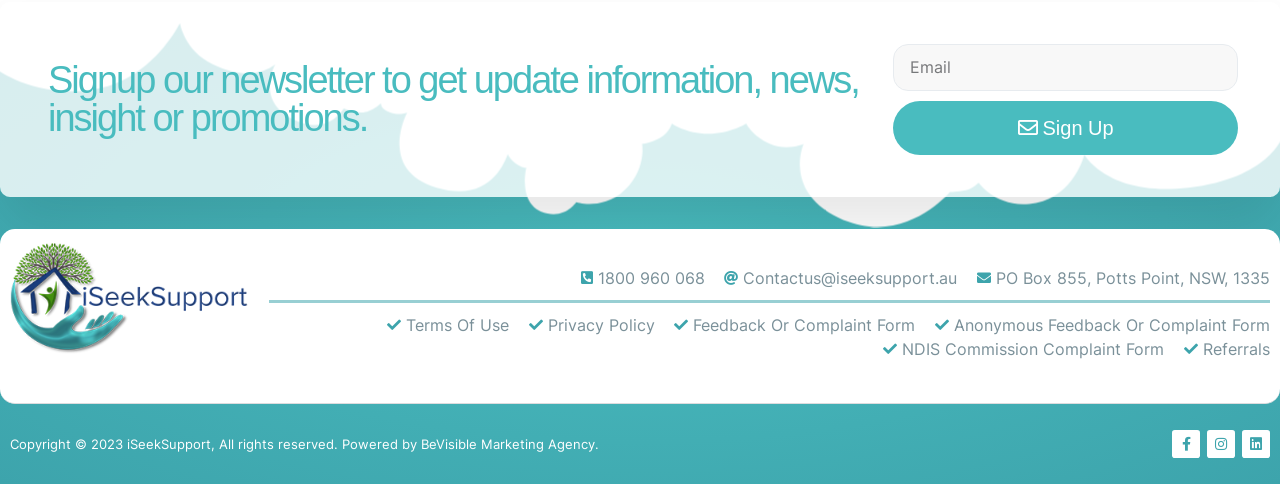Respond to the question below with a single word or phrase: What is the phone number to contact?

1800 960 068